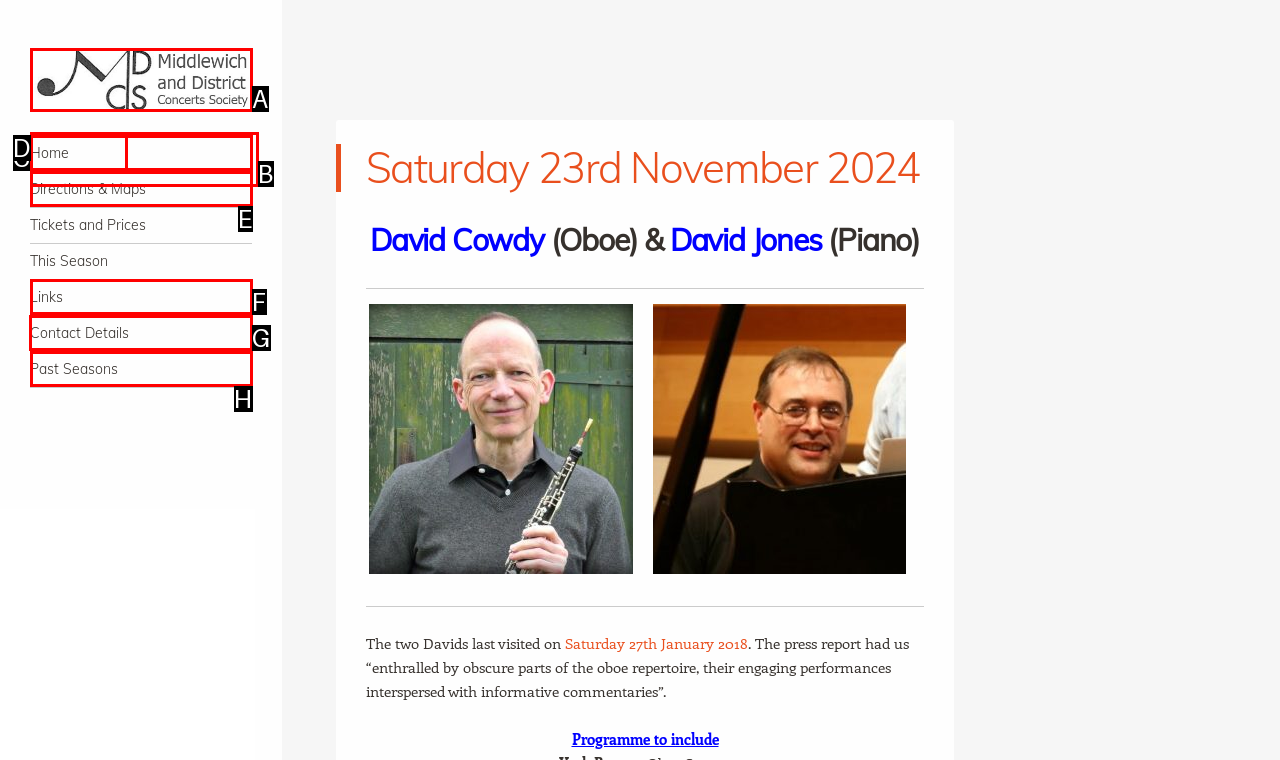Determine the right option to click to perform this task: Get directions to Pinecrest
Answer with the correct letter from the given choices directly.

None